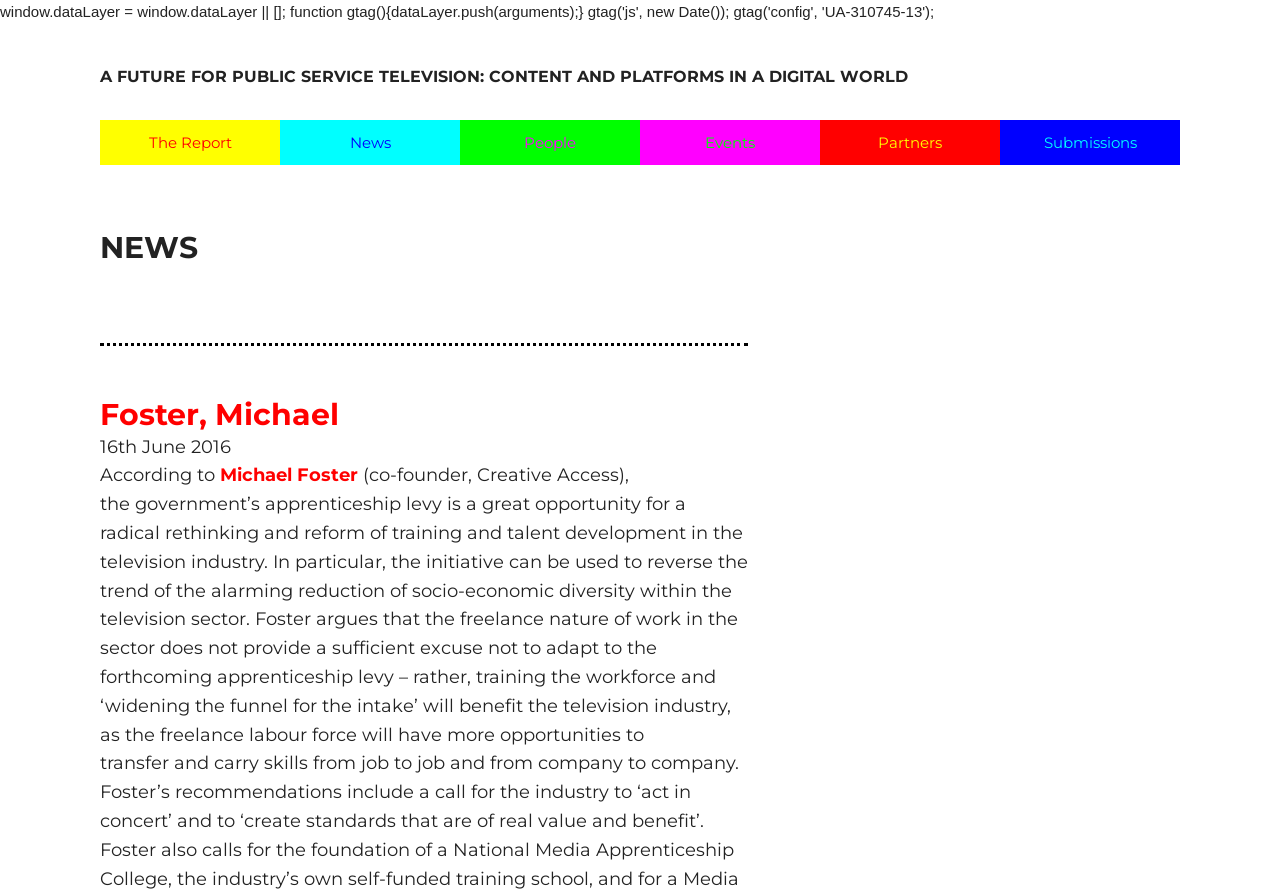Can you extract the headline from the webpage for me?

A FUTURE FOR PUBLIC SERVICE TELEVISION: CONTENT AND PLATFORMS IN A DIGITAL WORLD